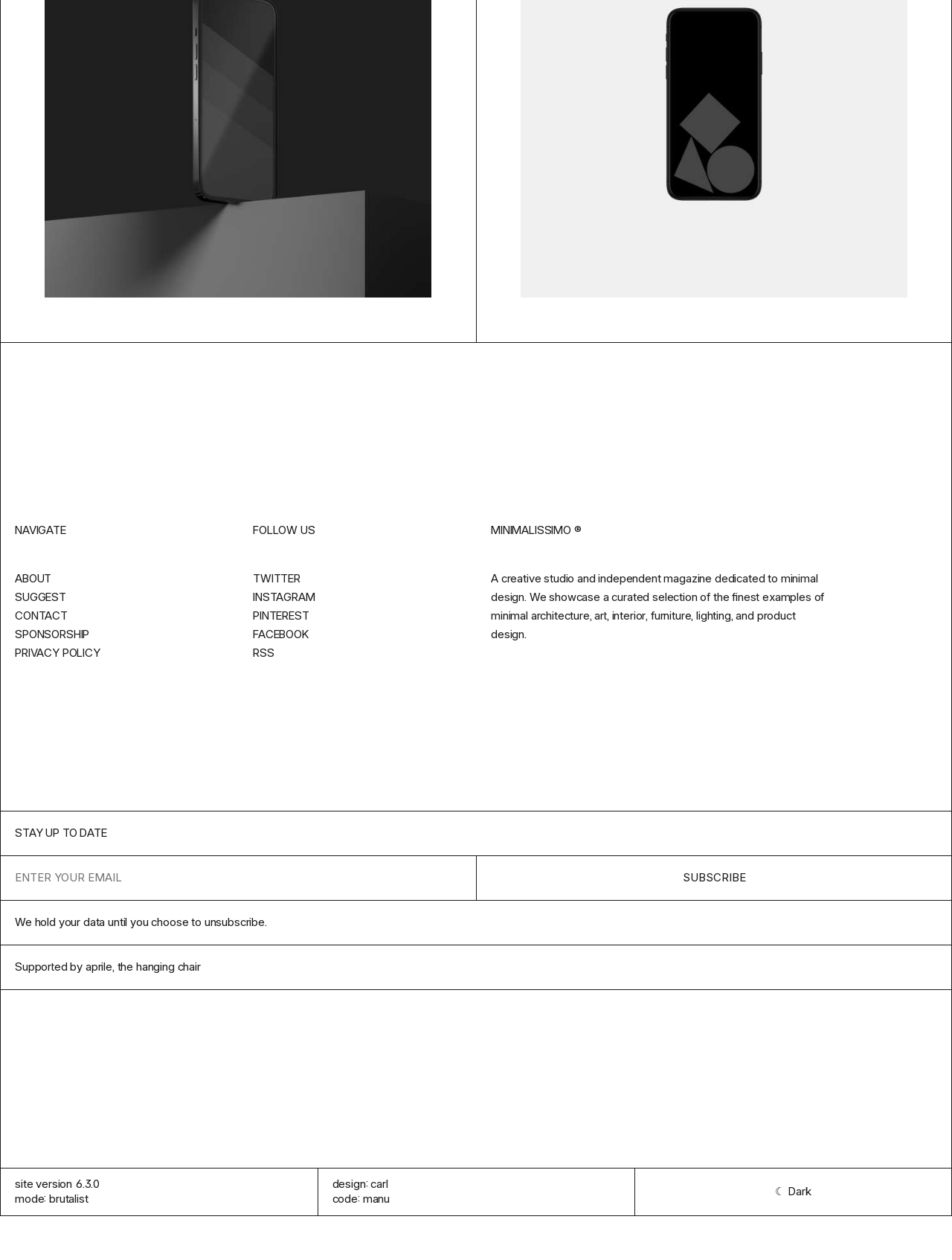Find the bounding box coordinates of the area that needs to be clicked in order to achieve the following instruction: "Switch to dark mode". The coordinates should be specified as four float numbers between 0 and 1, i.e., [left, top, right, bottom].

[0.667, 0.927, 1.0, 0.965]